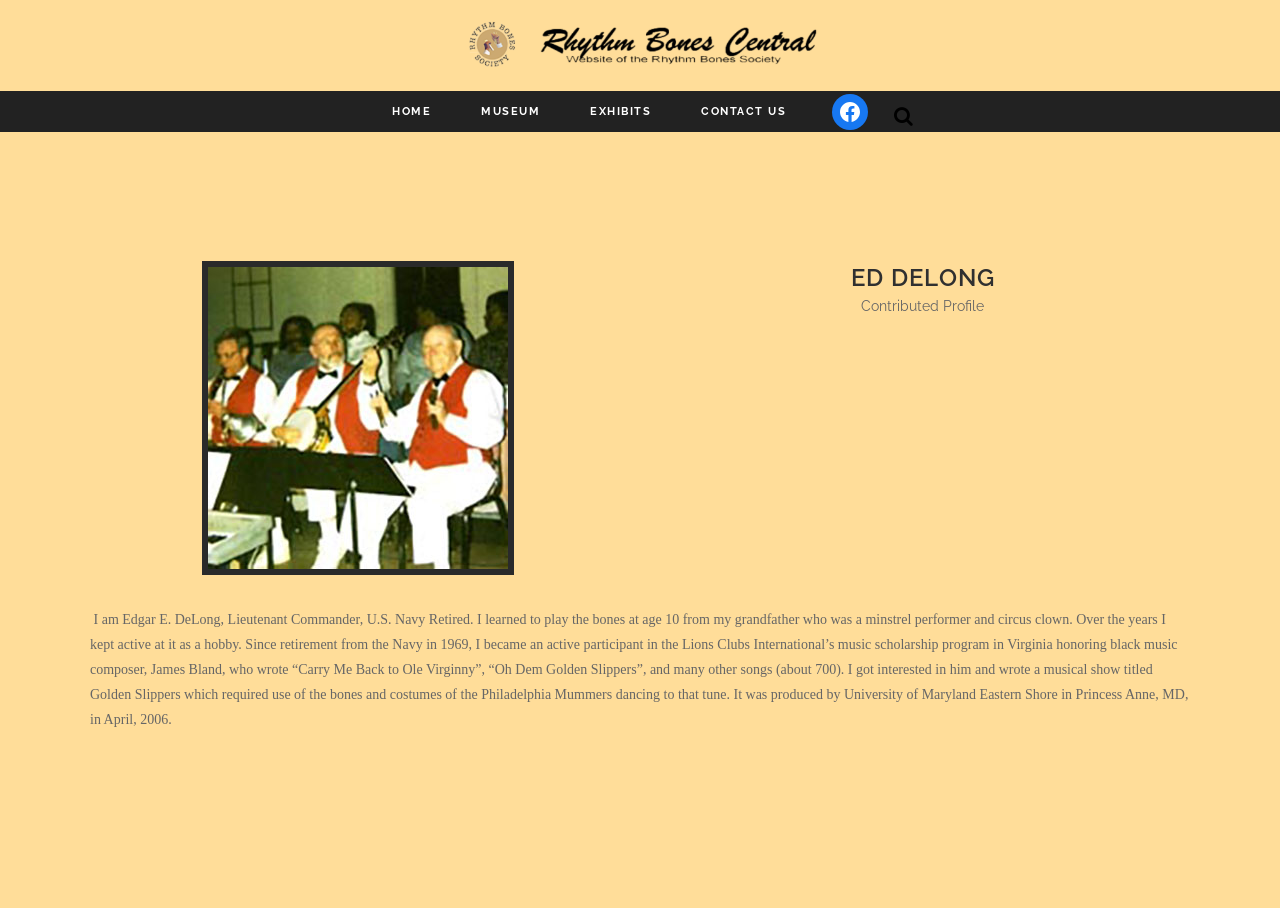Please reply to the following question using a single word or phrase: 
Where was the musical show Golden Slippers produced?

University of Maryland Eastern Shore